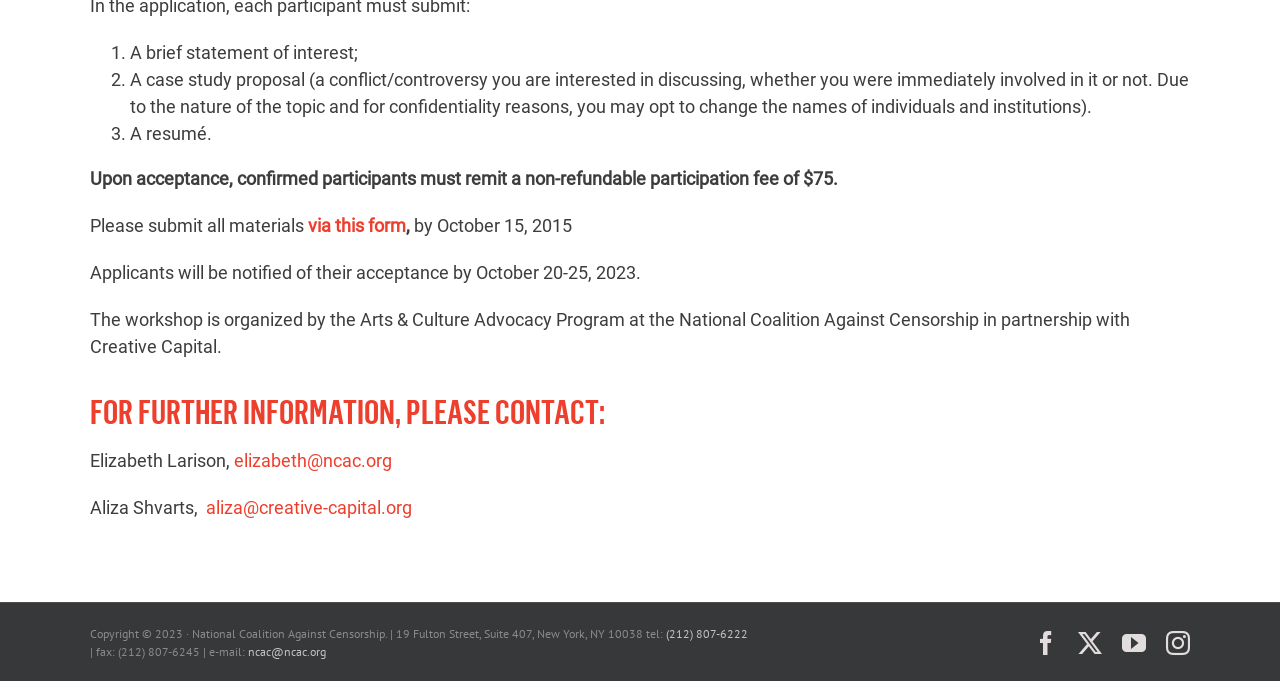Could you highlight the region that needs to be clicked to execute the instruction: "Visit the Facebook page"?

[0.808, 0.926, 0.827, 0.961]